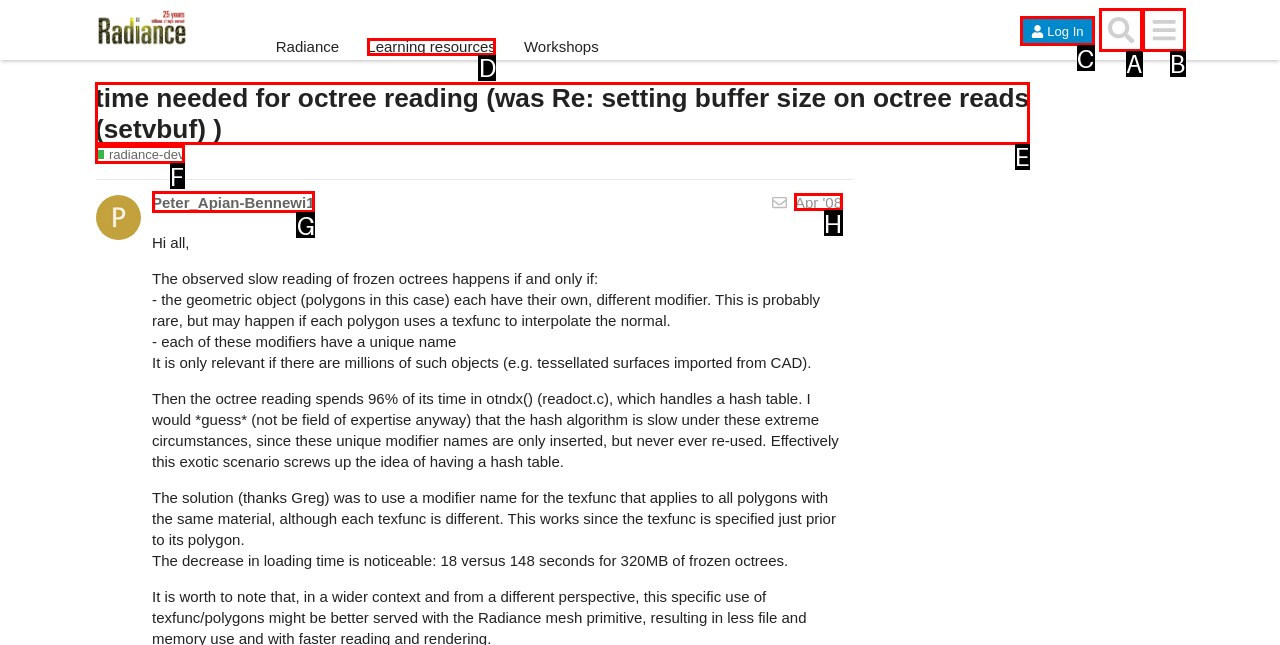Based on the choices marked in the screenshot, which letter represents the correct UI element to perform the task: Click on the 'Log In' button?

C